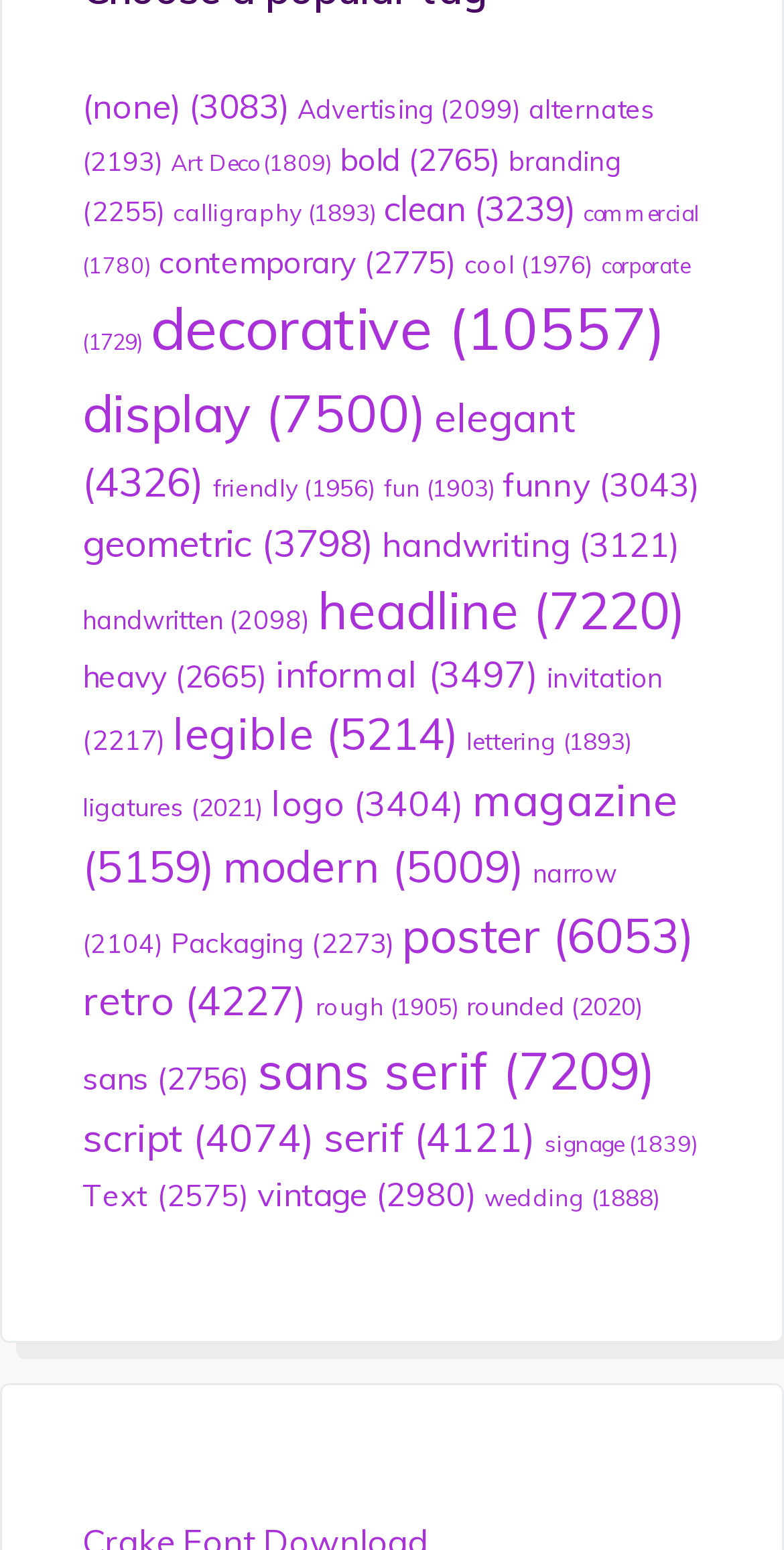Locate the coordinates of the bounding box for the clickable region that fulfills this instruction: "browse display fonts".

[0.105, 0.245, 0.544, 0.287]